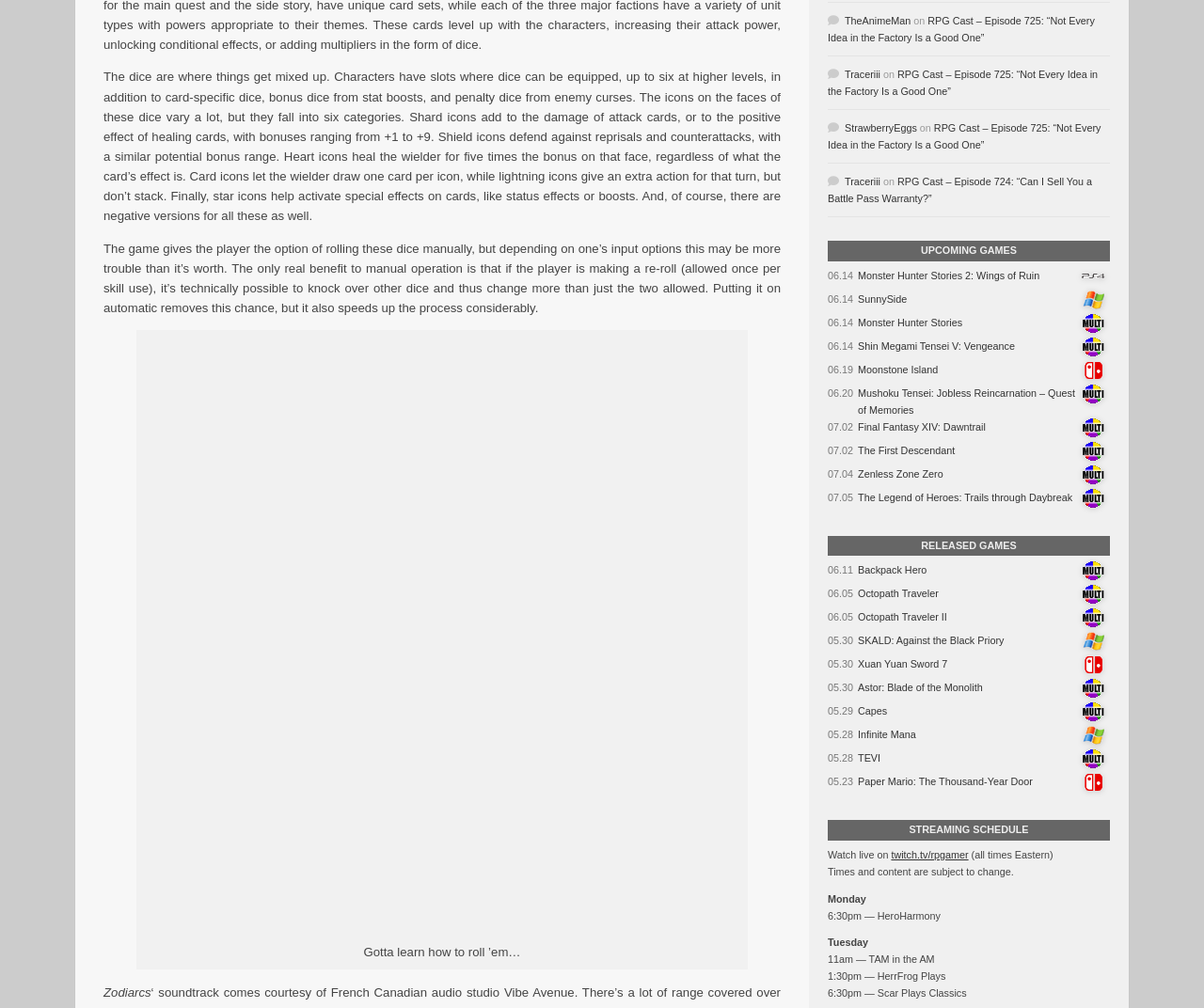Determine the bounding box coordinates for the area that should be clicked to carry out the following instruction: "Watch live on twitch.tv/rpgamer".

[0.74, 0.842, 0.804, 0.853]